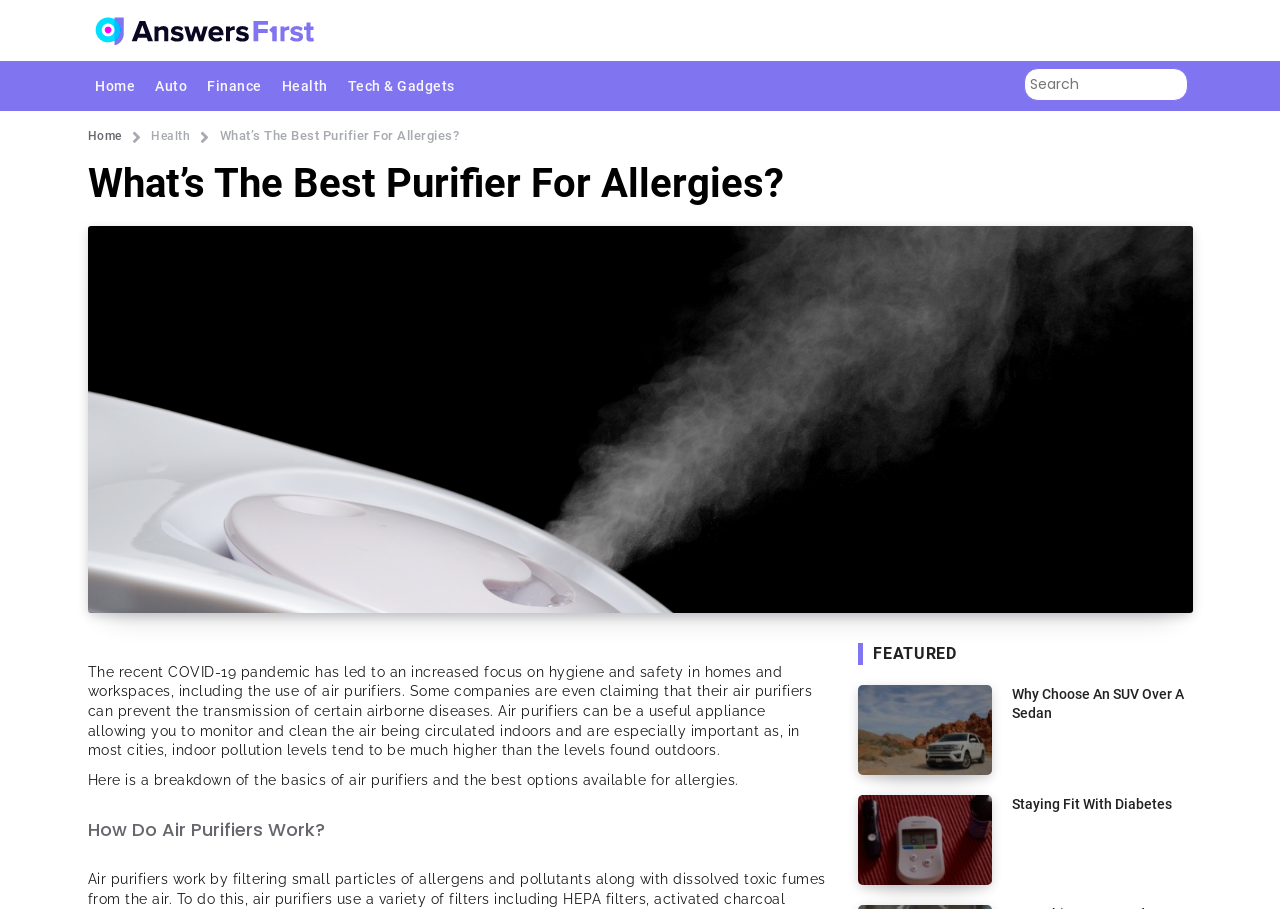Please identify the bounding box coordinates of where to click in order to follow the instruction: "search for something".

[0.8, 0.075, 0.928, 0.111]